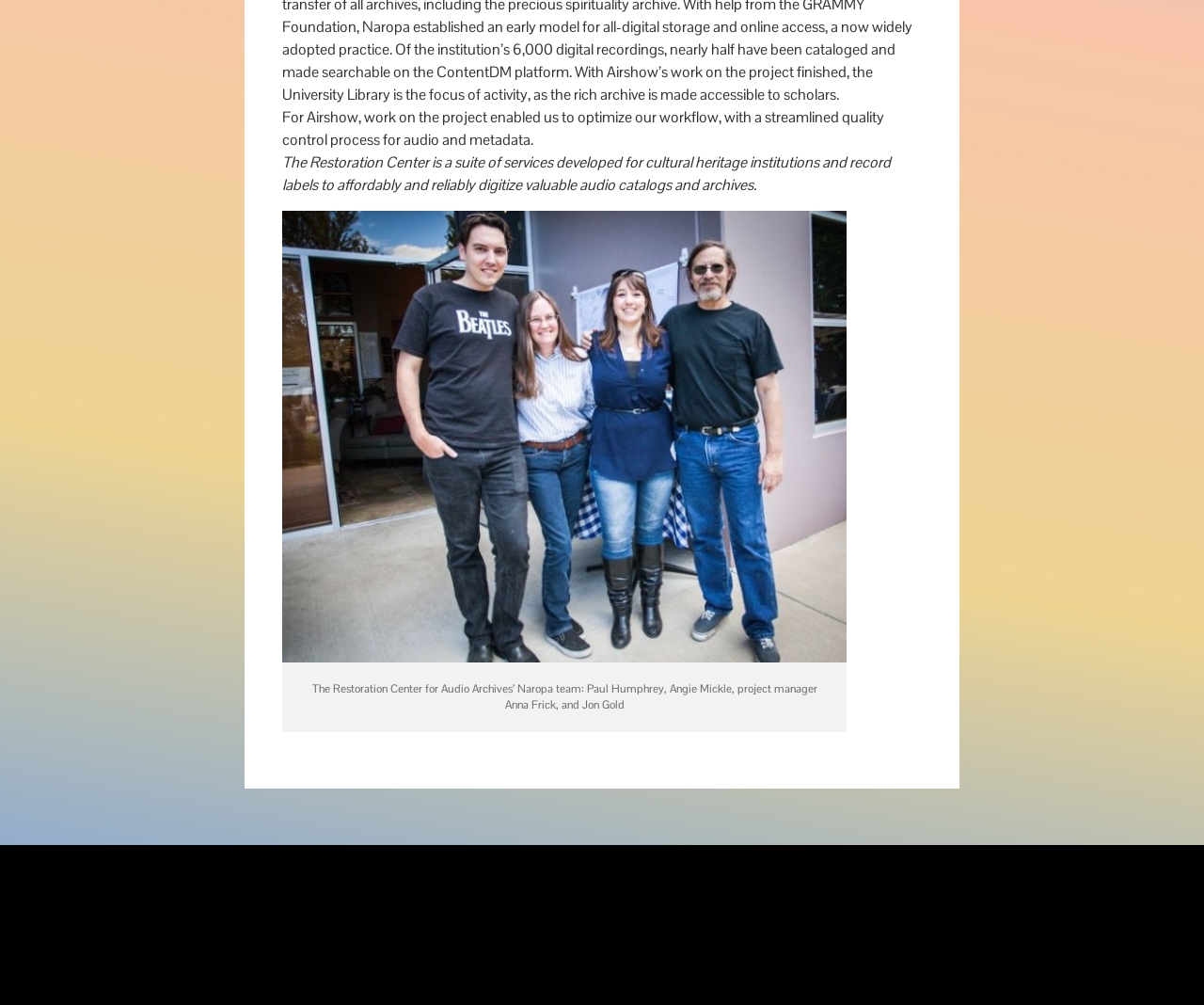Provide the bounding box coordinates for the UI element described in this sentence: "Our Privacy Policy". The coordinates should be four float values between 0 and 1, i.e., [left, top, right, bottom].

[0.525, 0.938, 0.602, 0.955]